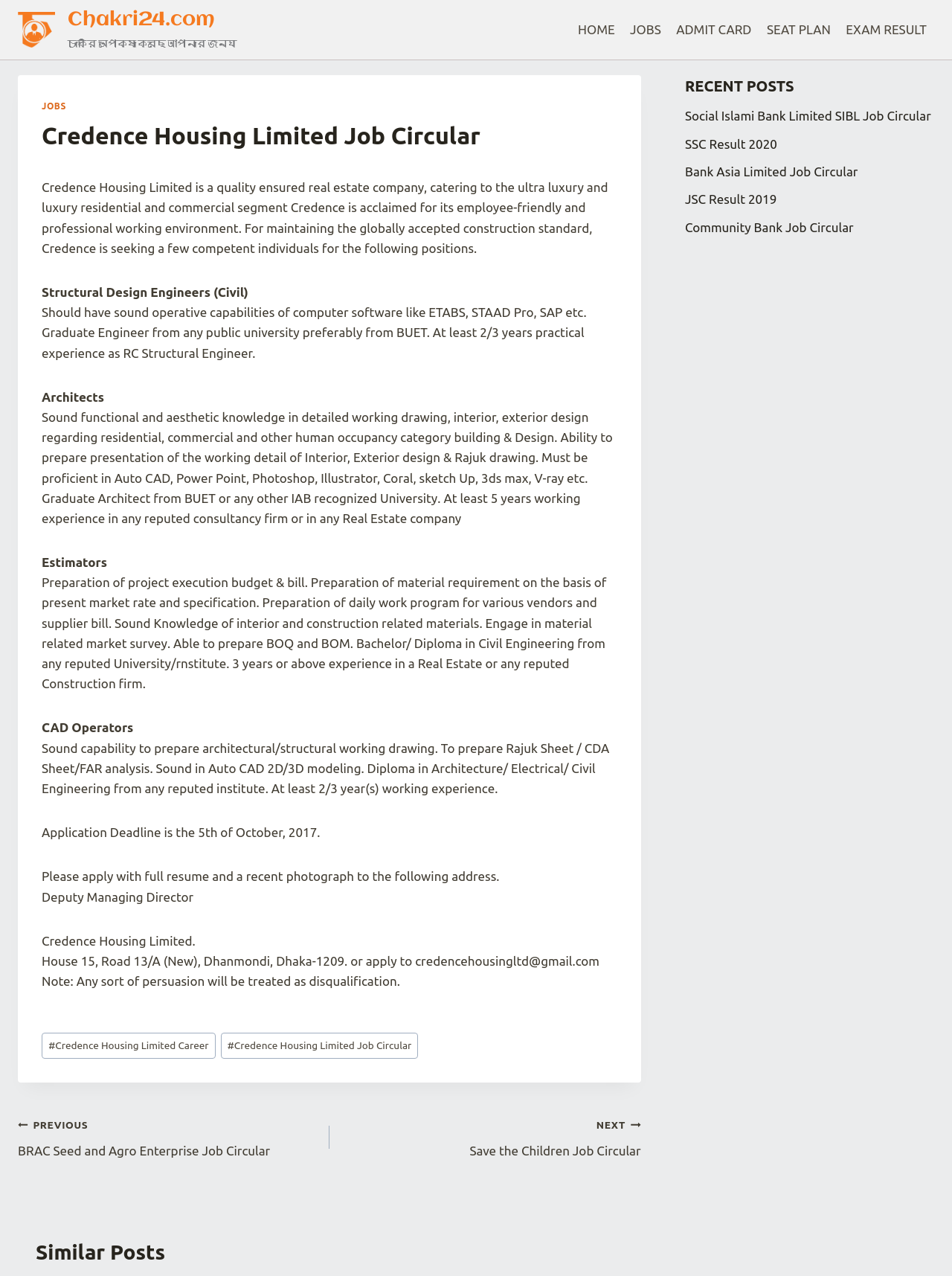Locate the bounding box coordinates of the element that needs to be clicked to carry out the instruction: "Buy Catholyte Zero Degreaser / Cleaner". The coordinates should be given as four float numbers ranging from 0 to 1, i.e., [left, top, right, bottom].

None